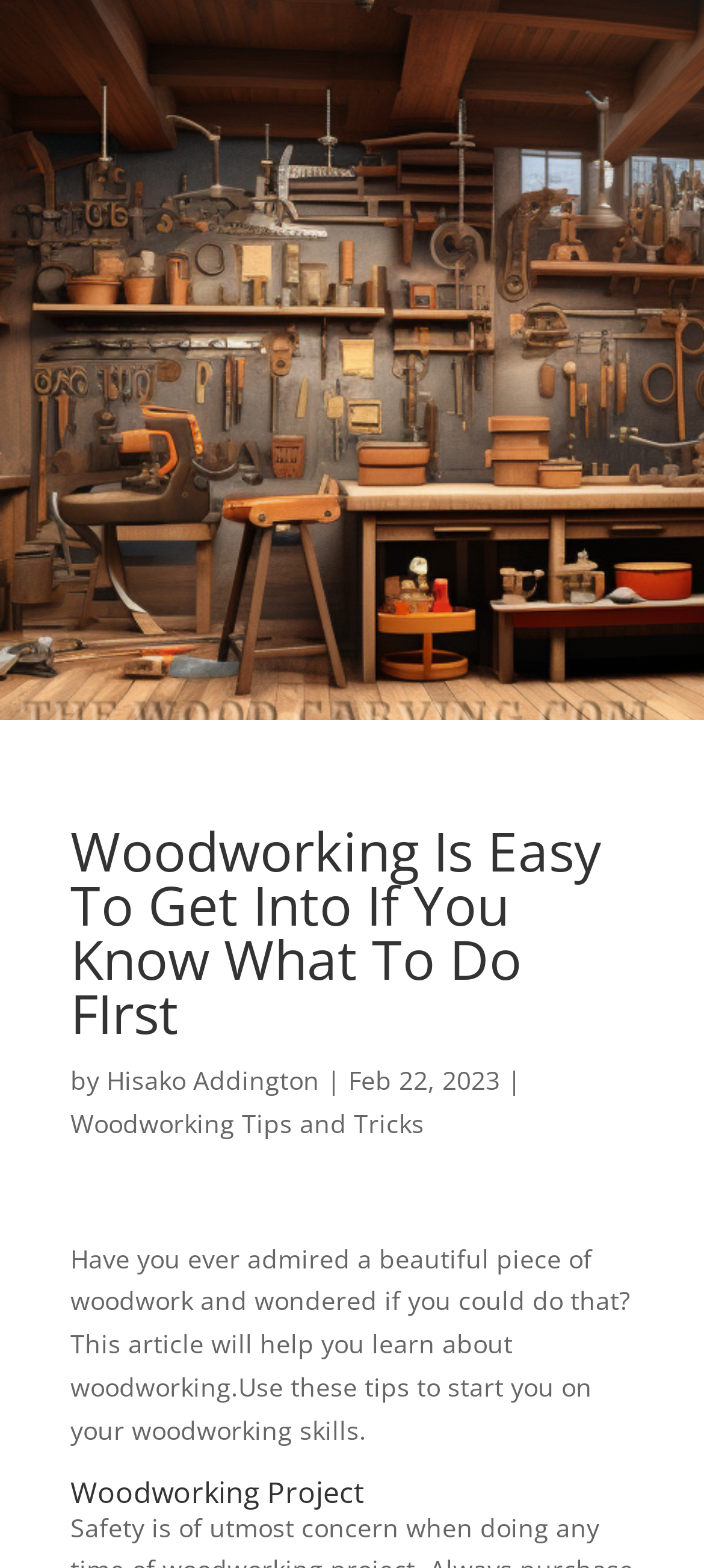Bounding box coordinates are specified in the format (top-left x, top-left y, bottom-right x, bottom-right y). All values are floating point numbers bounded between 0 and 1. Please provide the bounding box coordinate of the region this sentence describes: Hisako Addington

[0.151, 0.678, 0.454, 0.7]